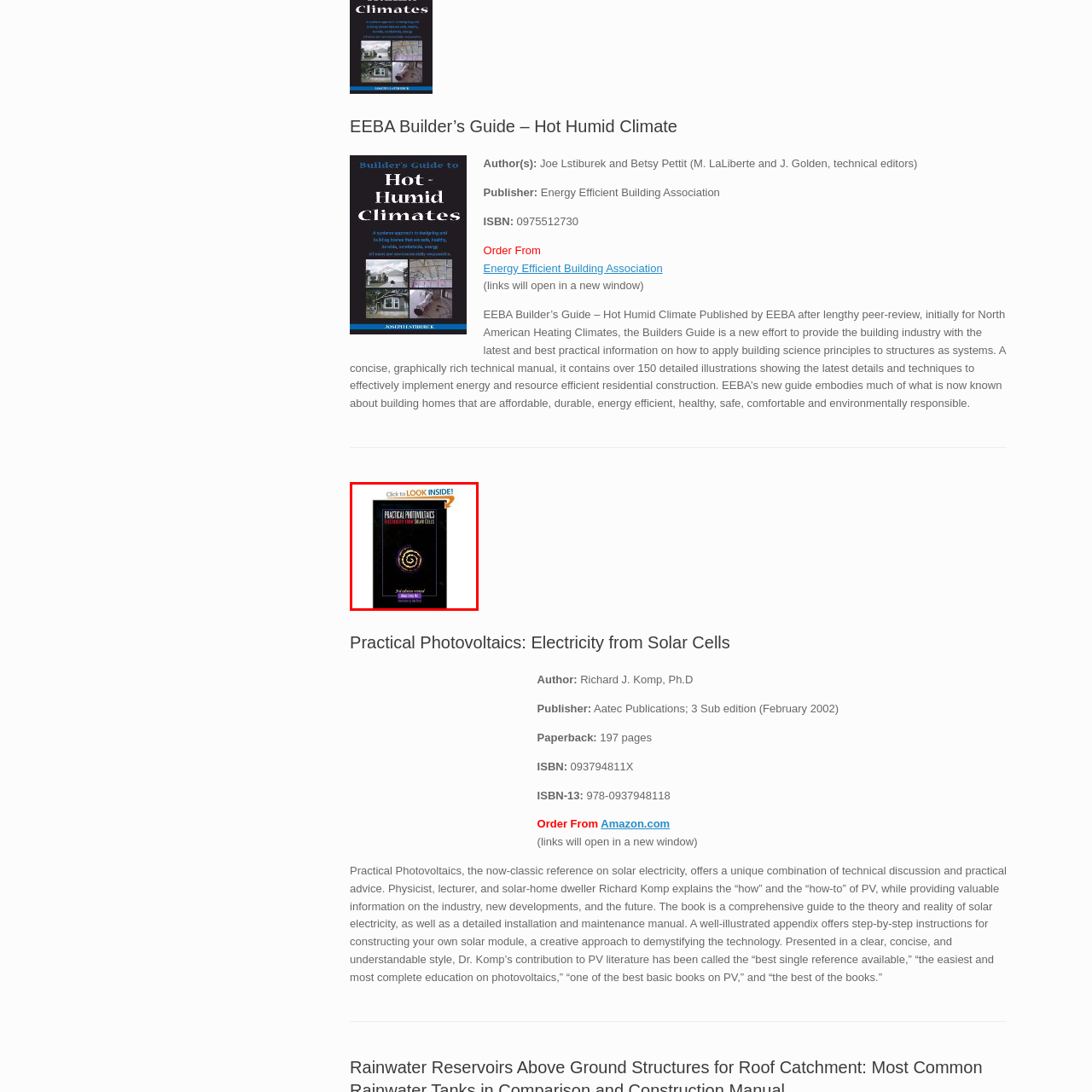Look at the image highlighted by the red boundary and answer the question with a succinct word or phrase:
Who is the author of the book?

Richard J. Komp, Ph.D.